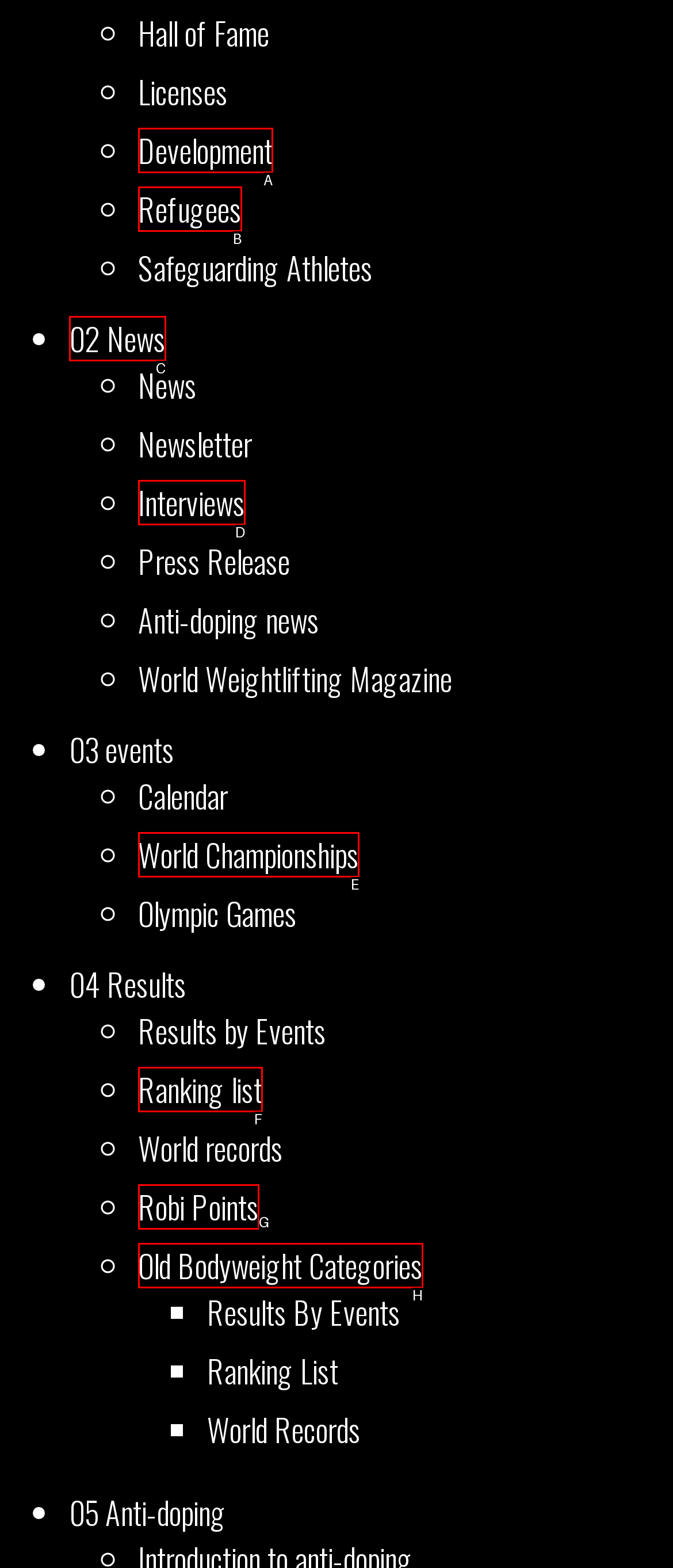From the provided choices, determine which option matches the description: Old Bodyweight Categories. Respond with the letter of the correct choice directly.

H